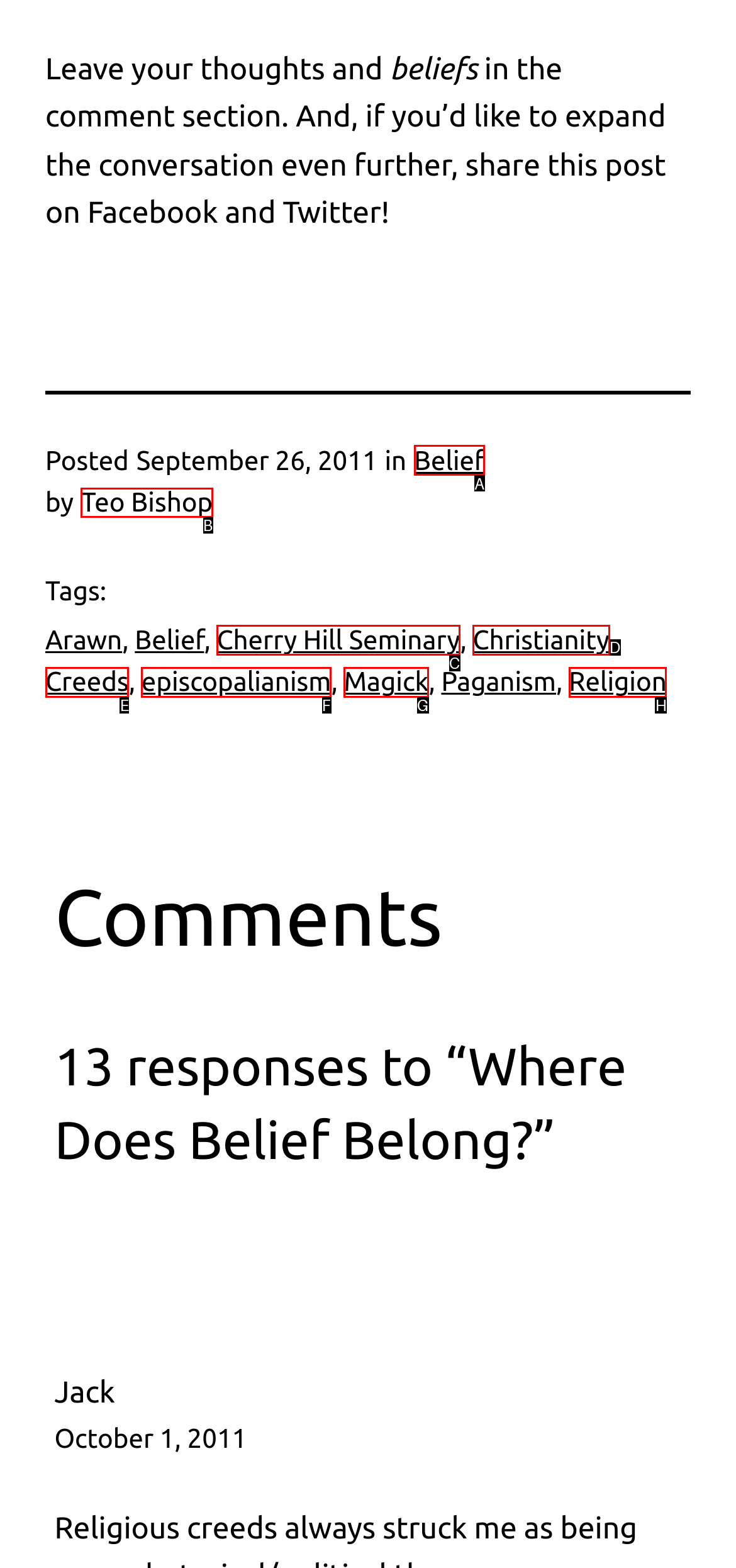Which letter corresponds to the correct option to complete the task: View the post by Teo Bishop?
Answer with the letter of the chosen UI element.

B